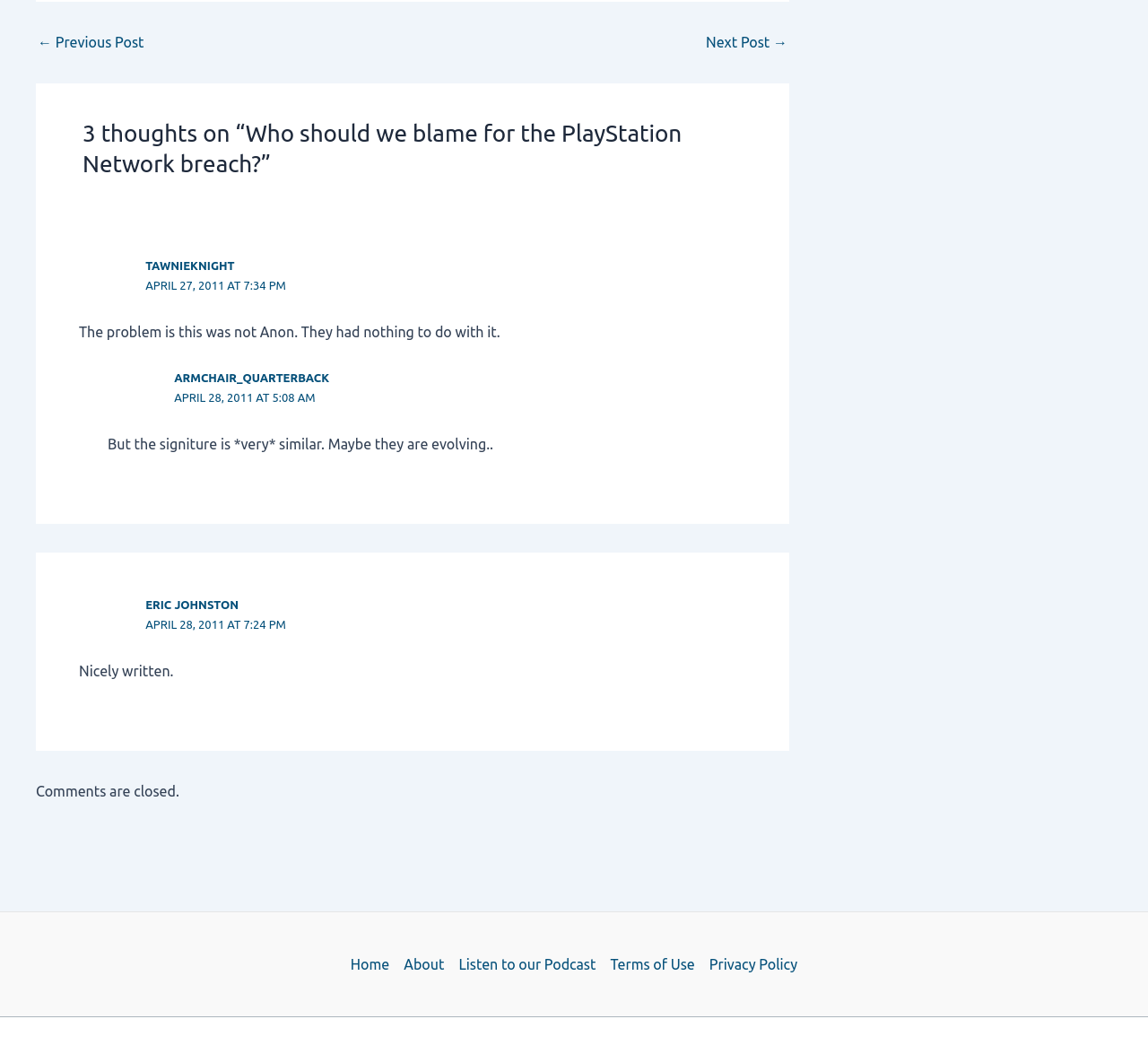Please provide a brief answer to the question using only one word or phrase: 
Is it possible to add a new comment on this webpage?

No